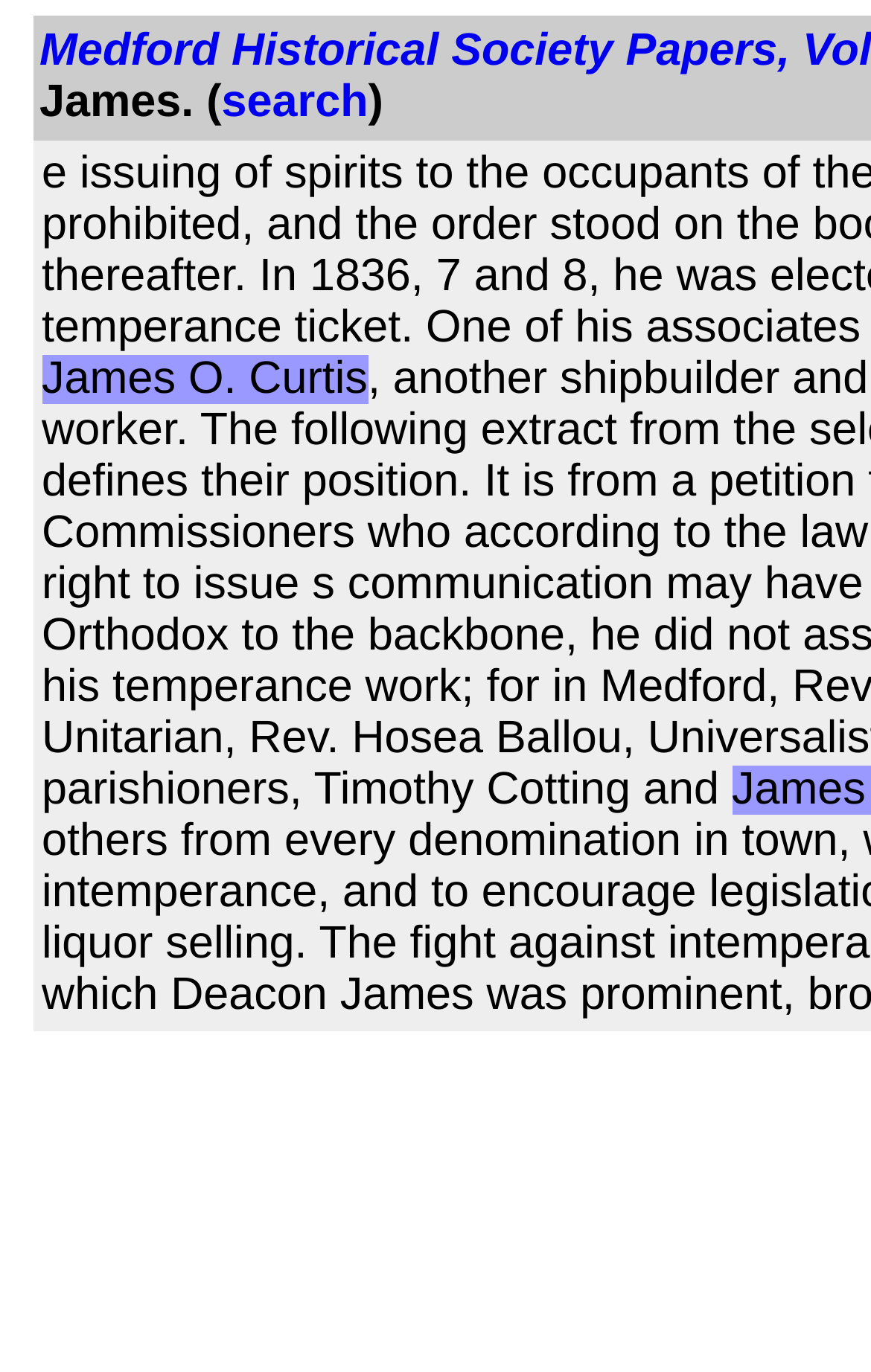Using the description "search", predict the bounding box of the relevant HTML element.

[0.254, 0.057, 0.423, 0.093]